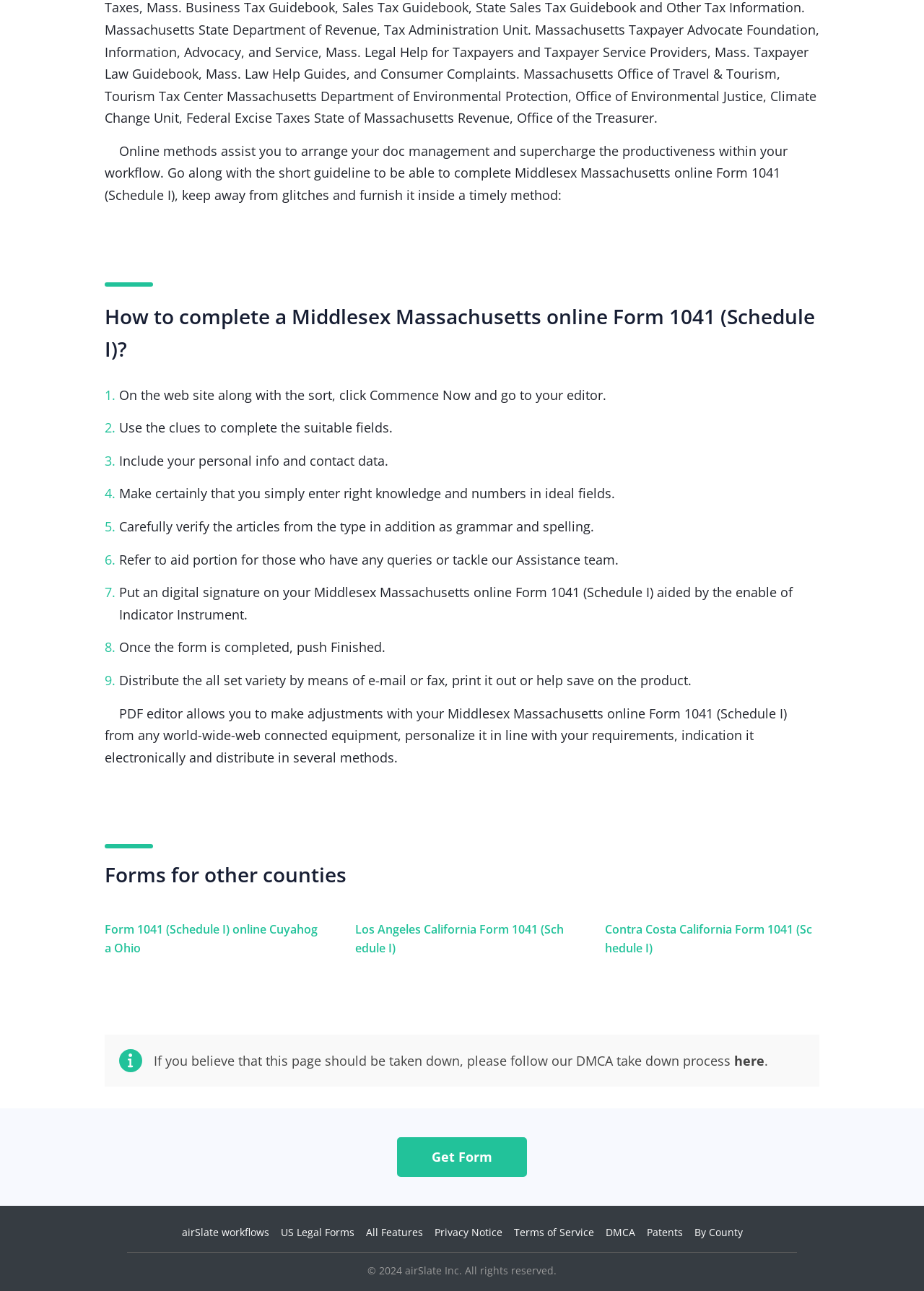Examine the screenshot and answer the question in as much detail as possible: What is the name of the PDF editor mentioned on this webpage?

The static text element with the text 'PDF editor allows you to make adjustments with your Middlesex Massachusetts online Form 1041 (Schedule I) from any world-wide-web connected equipment...' mentions airSlate as the PDF editor.